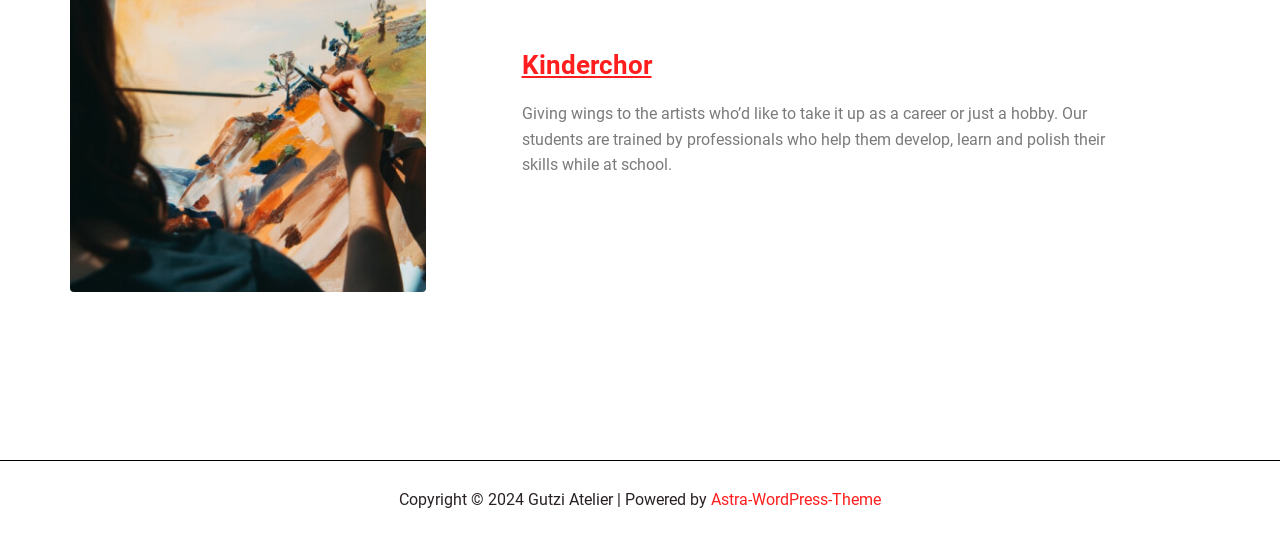What is the name of the choir?
Please provide a detailed answer to the question.

The name of the choir can be found in the heading element with the text 'Kinderchor' and also in the link element with the same text, which is a child of the root element.